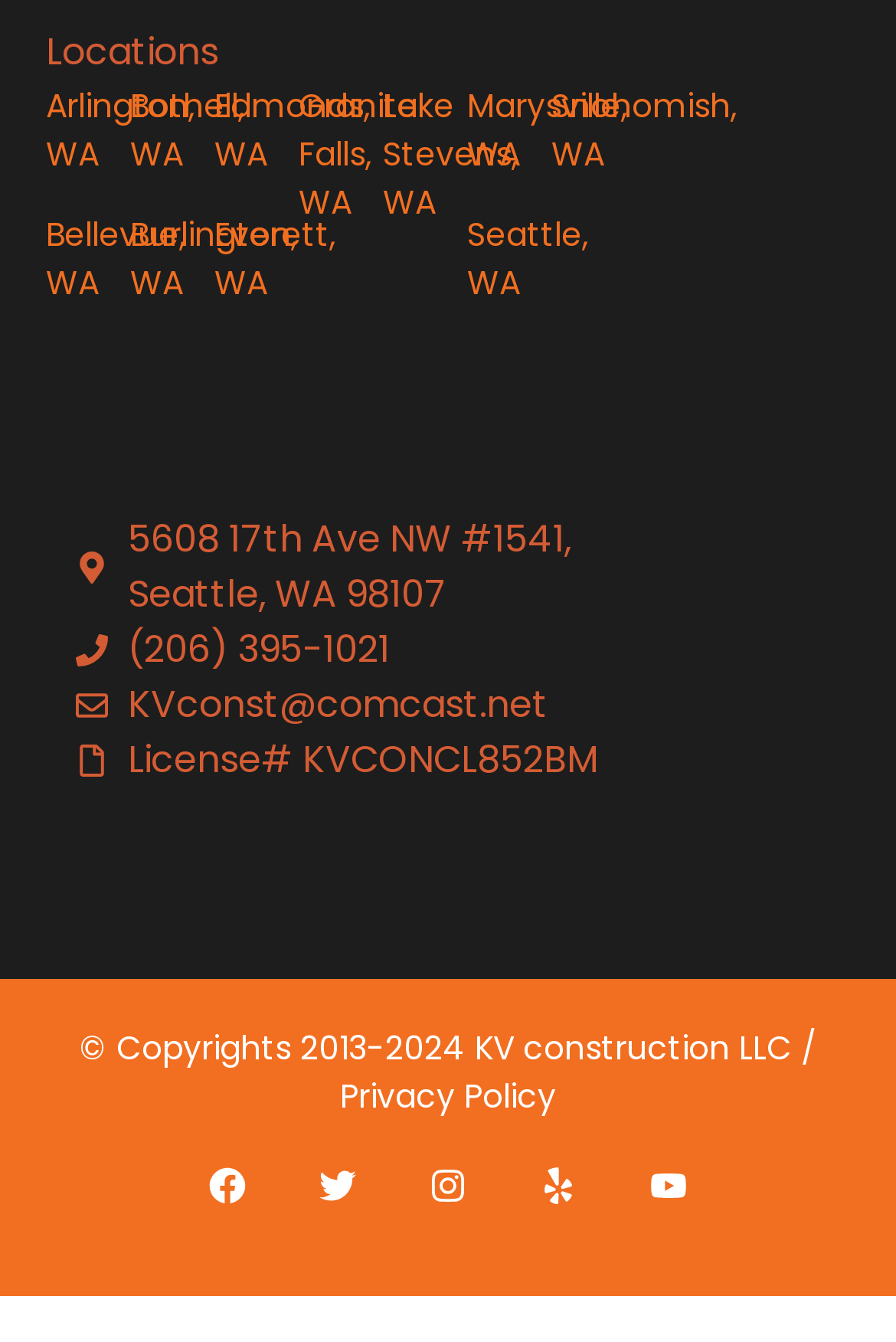Identify the bounding box coordinates of the area you need to click to perform the following instruction: "View KV construction LLC logo".

[0.085, 0.286, 0.854, 0.382]